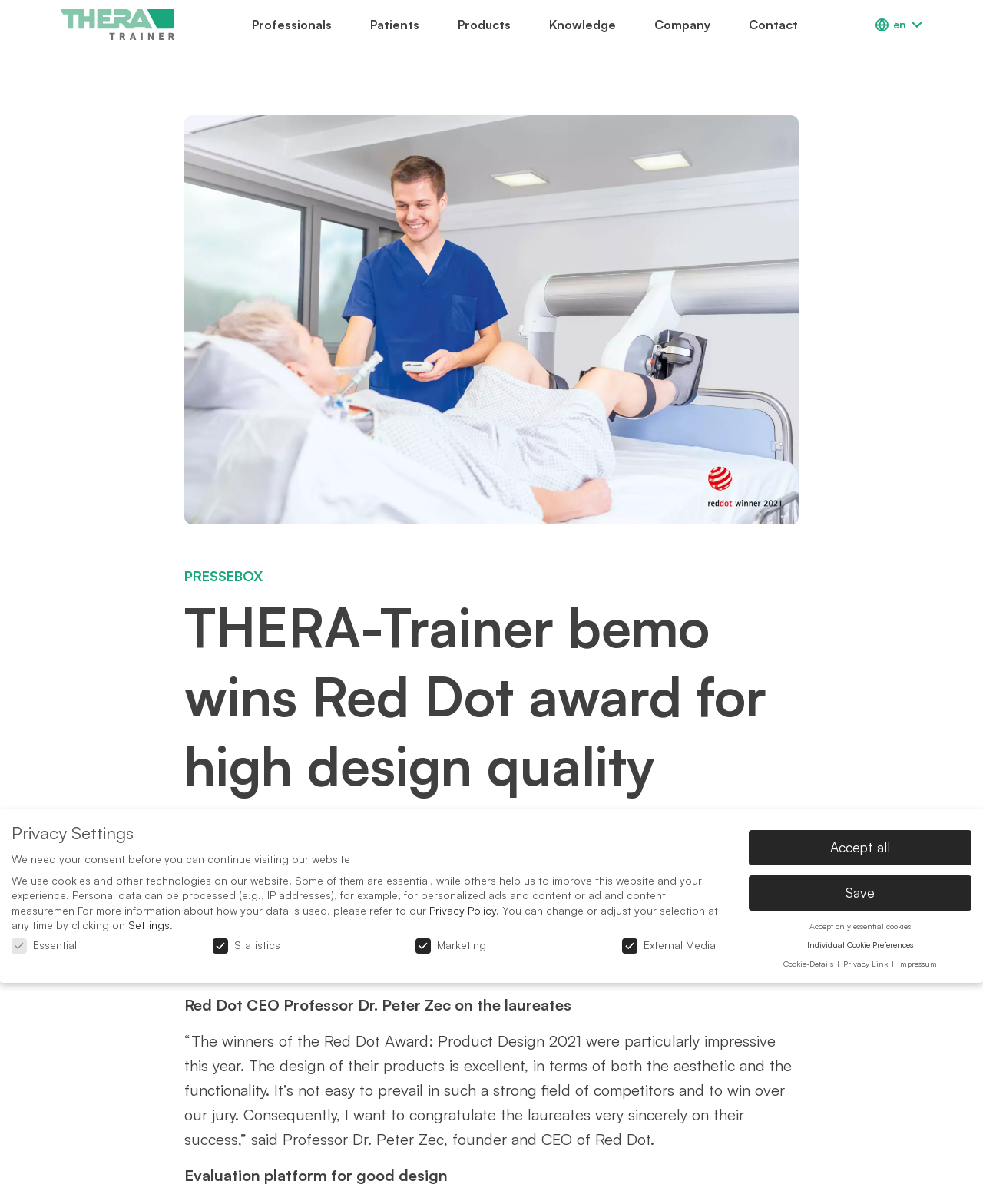Identify the bounding box coordinates for the UI element that matches this description: "parent_node: Professionals alt="THERA-Trainer"".

[0.061, 0.008, 0.178, 0.033]